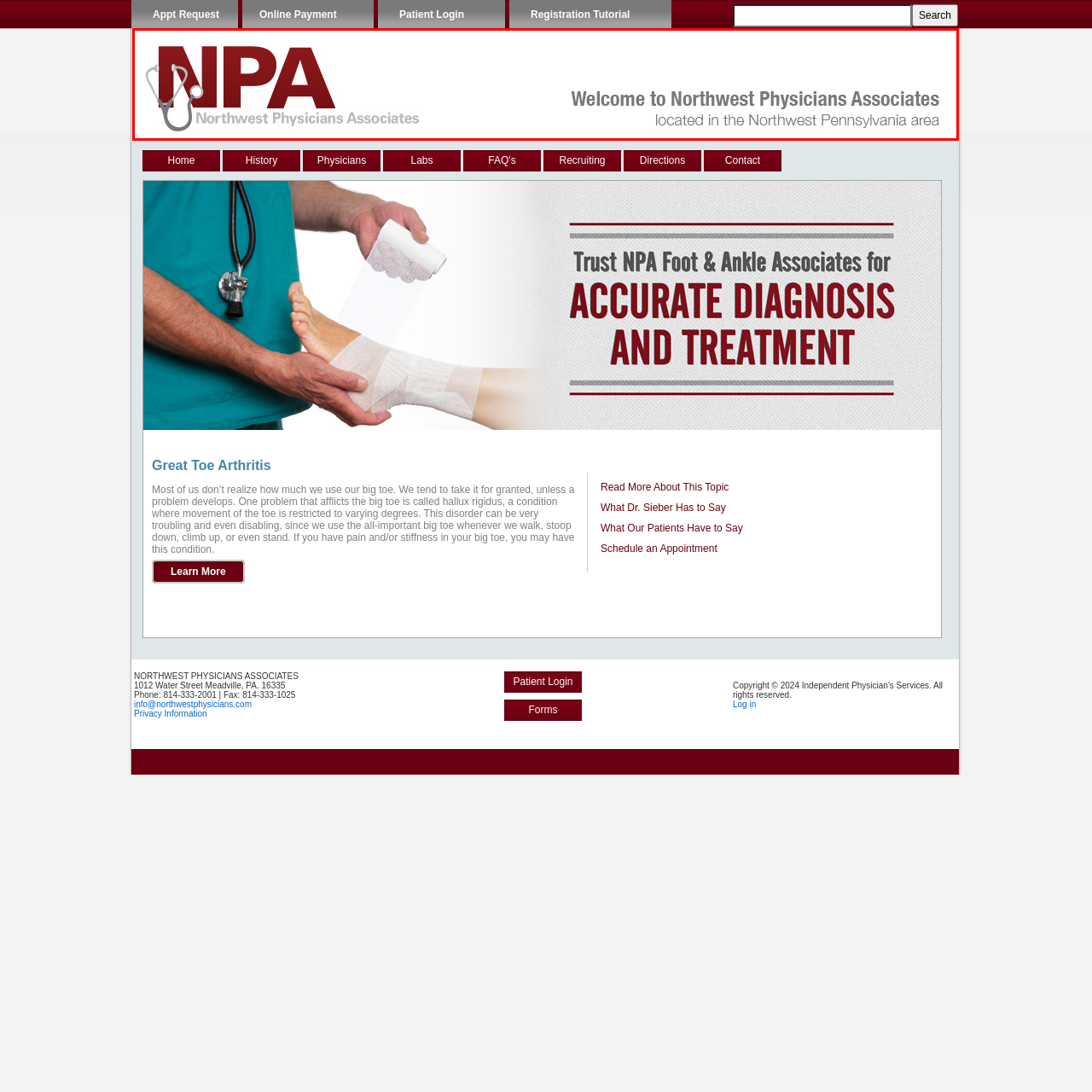What symbolizes the medical profession?
Pay attention to the section of the image highlighted by the red bounding box and provide a comprehensive answer to the question.

The graphic element resembling a stethoscope accompanies the initials 'NPA', which is a clear symbol of the medical profession and reinforces the clinic's purpose.